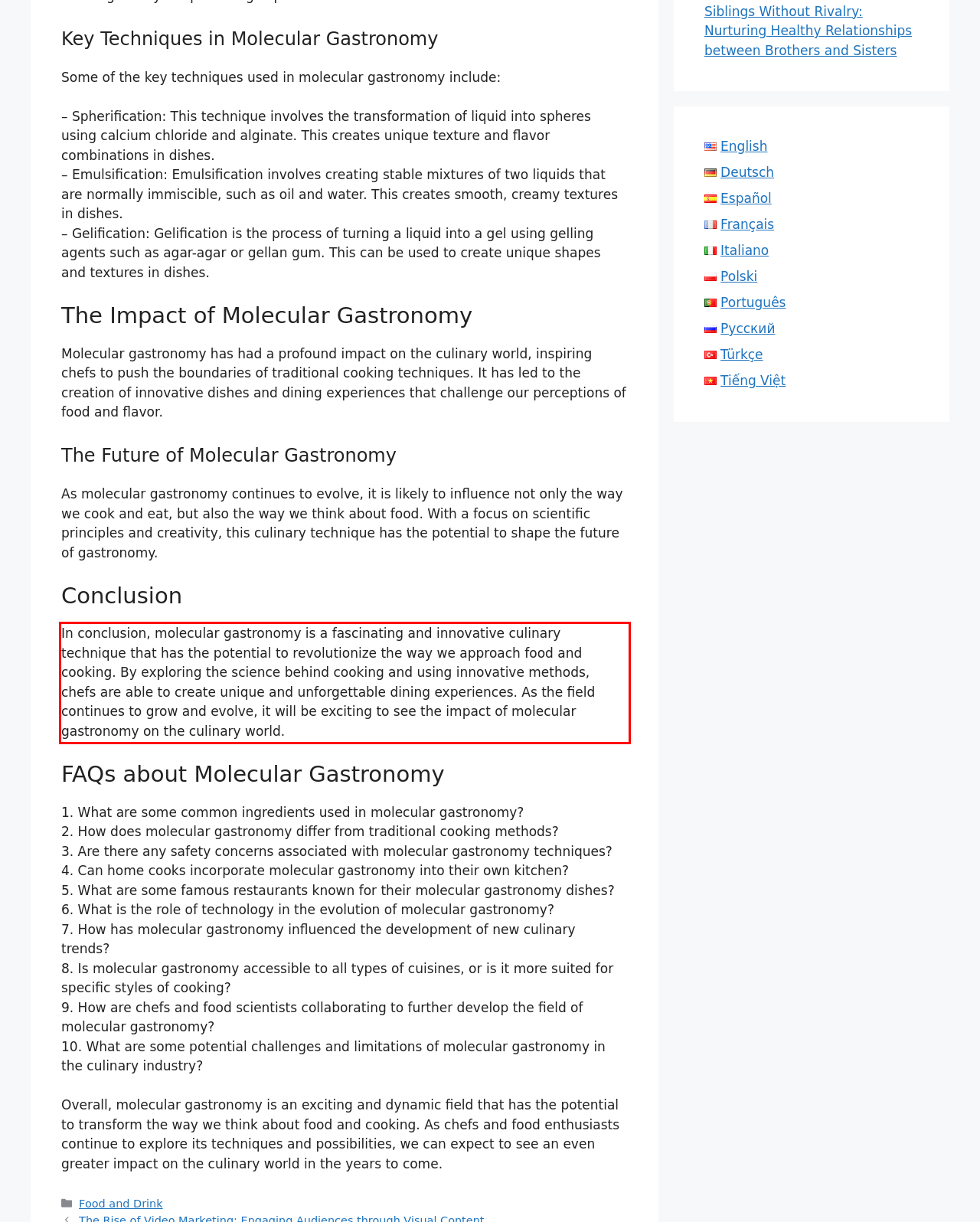You have a webpage screenshot with a red rectangle surrounding a UI element. Extract the text content from within this red bounding box.

In conclusion, molecular gastronomy is a fascinating and innovative culinary technique that has the potential to revolutionize the way we approach food and cooking. By exploring the science behind cooking and using innovative methods, chefs are able to create unique and unforgettable dining experiences. As the field continues to grow and evolve, it will be exciting to see the impact of molecular gastronomy on the culinary world.